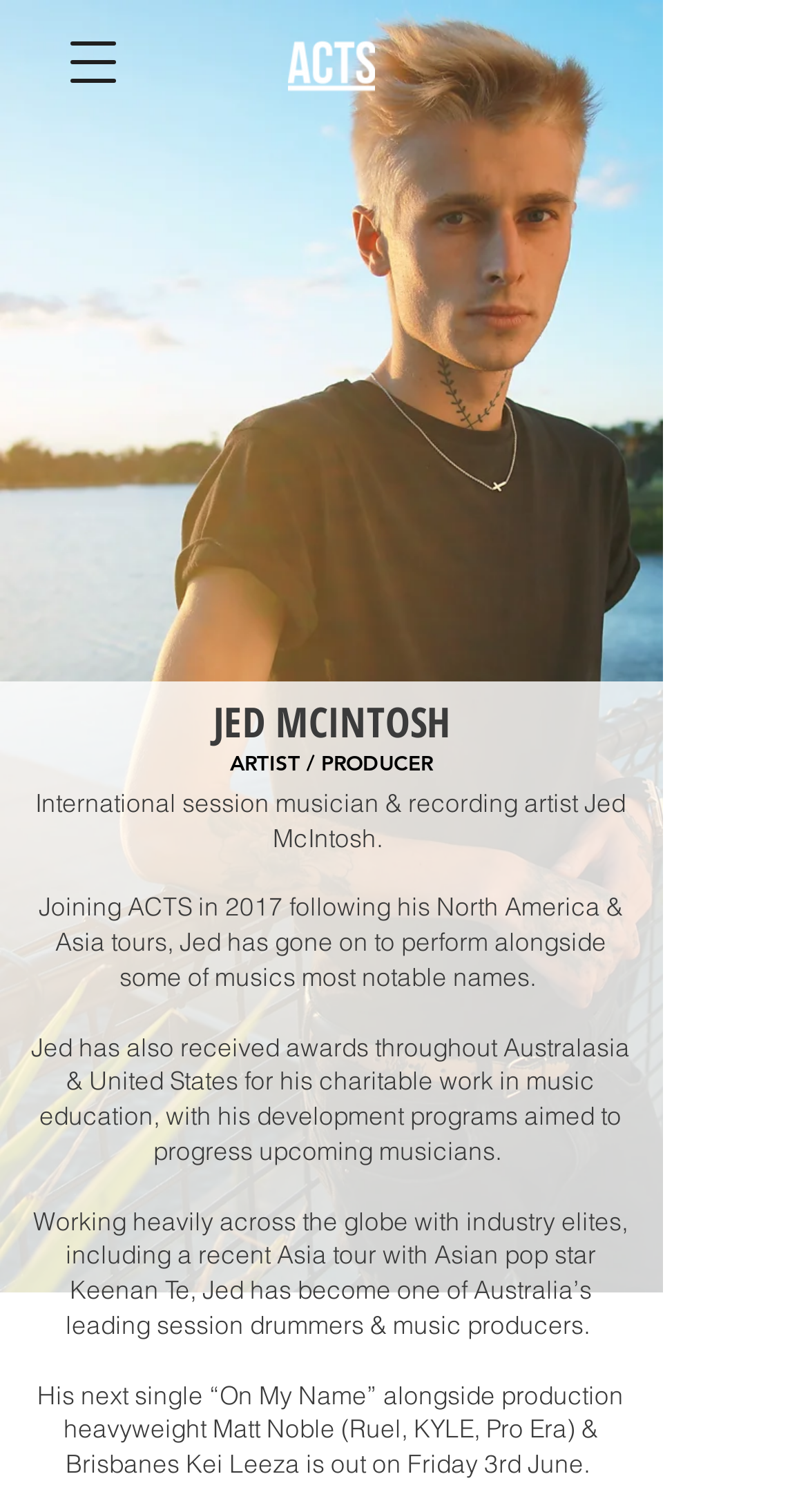What is Jed McIntosh's charitable work focused on?
Provide a detailed answer to the question using information from the image.

The webpage mentions that Jed McIntosh has received awards for his charitable work in music education, with his development programs aimed to progress upcoming musicians.